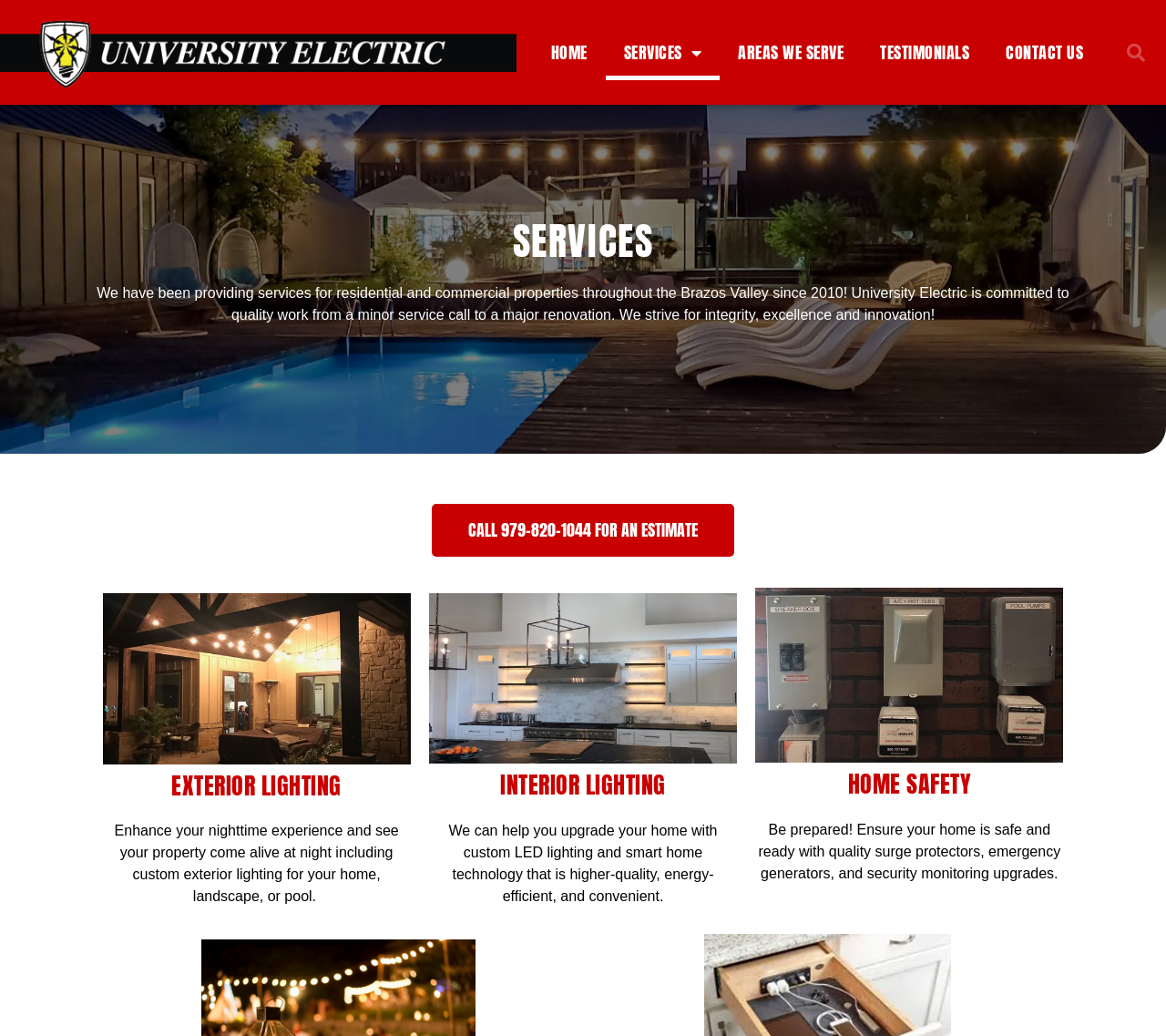Create an in-depth description of the webpage, covering main sections.

The webpage is about the services offered by University Electrical Services LLC. At the top, there are six links: an empty link, followed by "HOME", "SERVICES" with a dropdown menu, "AREAS WE SERVE", "TESTIMONIALS", and "CONTACT US". To the right of these links, there is a search bar with a "Search" button.

Below the top navigation, there is a heading that reads "SERVICES". Underneath, there is a paragraph of text that describes the company's commitment to quality work and its services for residential and commercial properties. 

To the right of this paragraph, there is a call-to-action link to call for an estimate. Below this, there are three sections, each with an image and a caption. The first section is about exterior lighting, with a caption that describes the benefits of custom exterior lighting. The second section is about interior lighting, with a caption that explains the advantages of upgrading to custom LED lighting and smart home technology. The third section is about home safety, with a caption that highlights the importance of surge protectors, emergency generators, and security monitoring upgrades.

Each of the three sections has a figure with a link and a figcaption that contains the title of the section, such as "EXTERIOR LIGHTING", "INTERIOR LIGHTING", and "HOME SAFETY". The sections are arranged horizontally, with the exterior lighting section on the left, followed by the interior lighting section, and then the home safety section on the right.